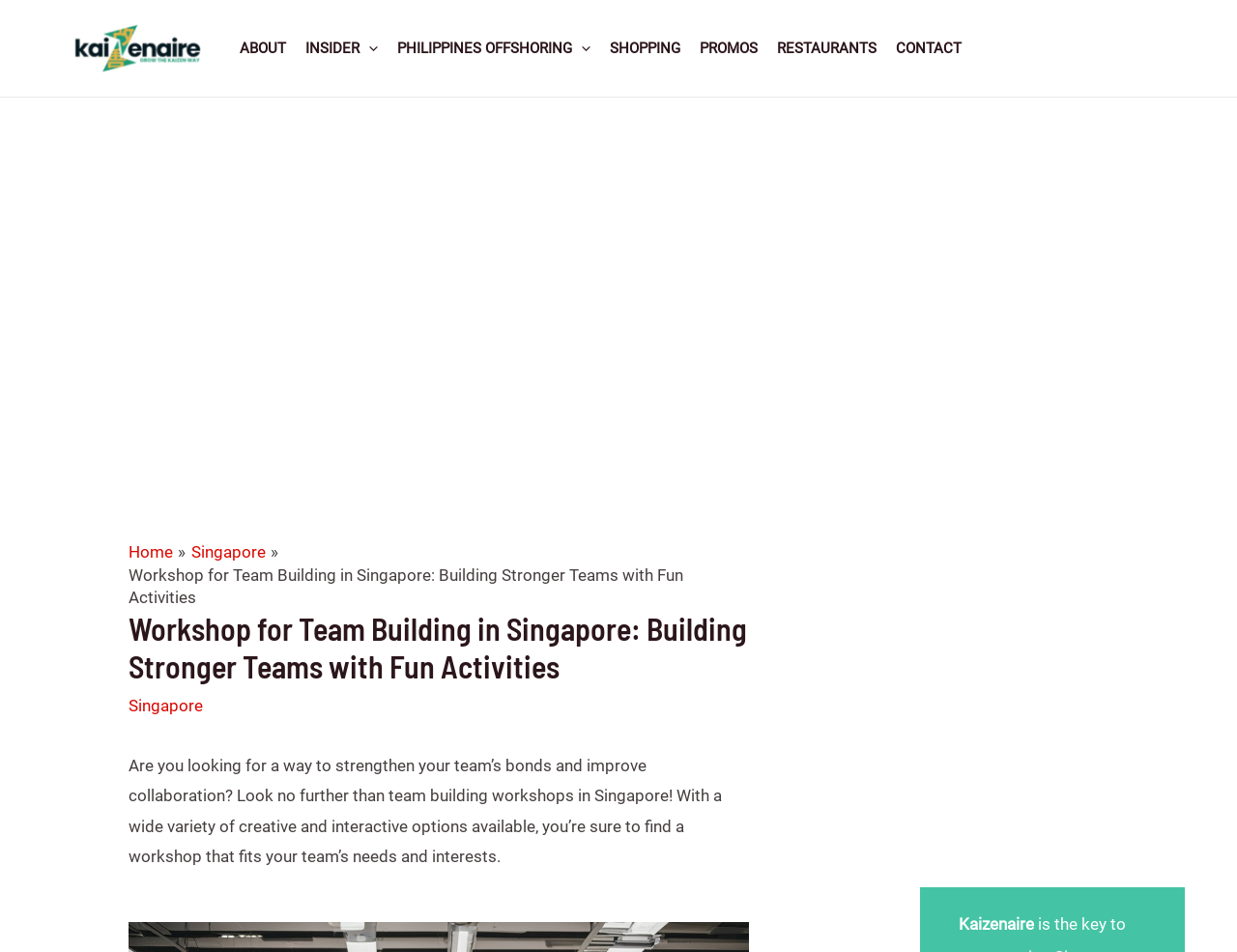Determine the bounding box coordinates for the clickable element required to fulfill the instruction: "Click the Kaizenaire.com Logo". Provide the coordinates as four float numbers between 0 and 1, i.e., [left, top, right, bottom].

[0.059, 0.039, 0.165, 0.059]